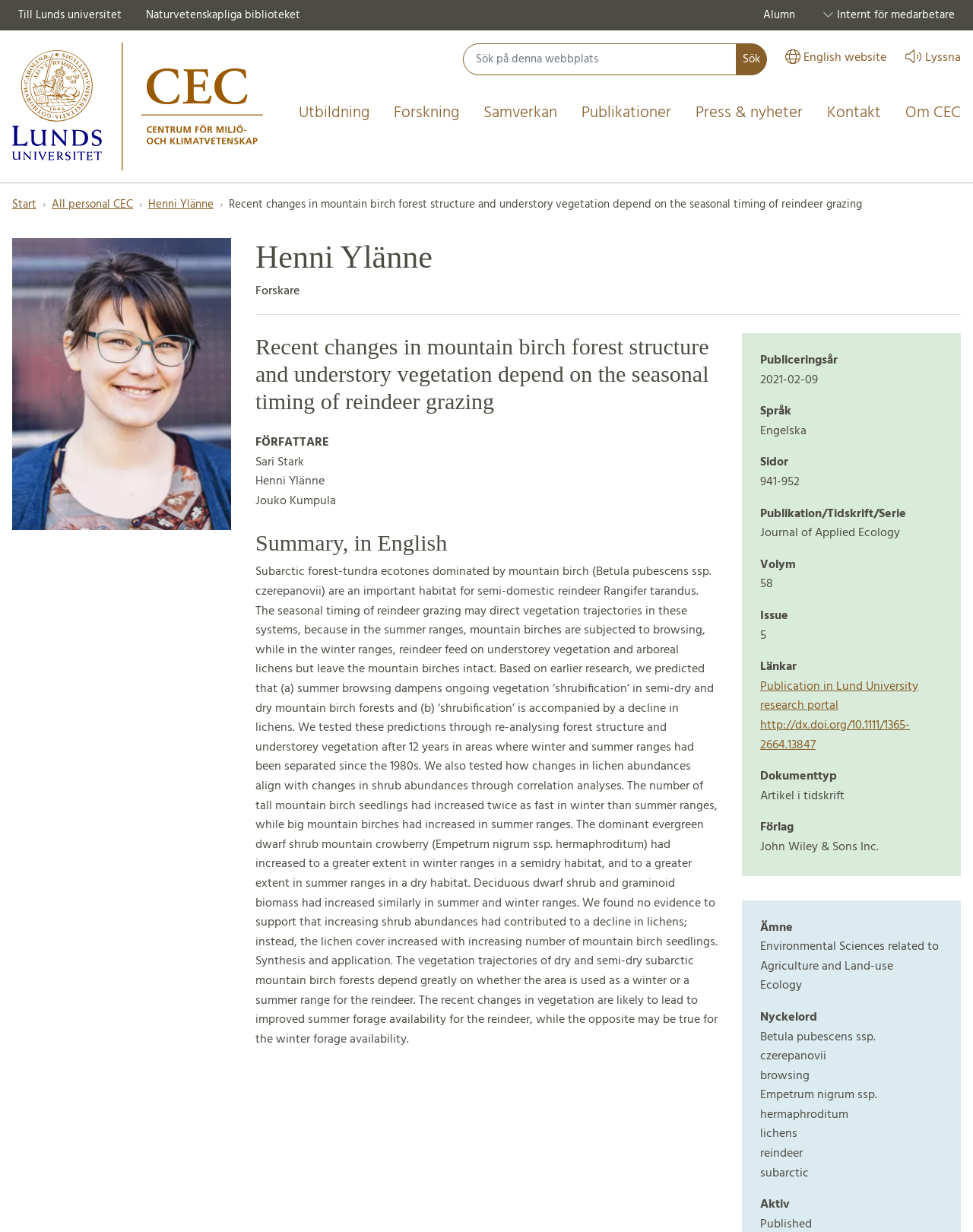Specify the bounding box coordinates of the element's region that should be clicked to achieve the following instruction: "Search on the website". The bounding box coordinates consist of four float numbers between 0 and 1, in the format [left, top, right, bottom].

[0.476, 0.035, 0.788, 0.061]